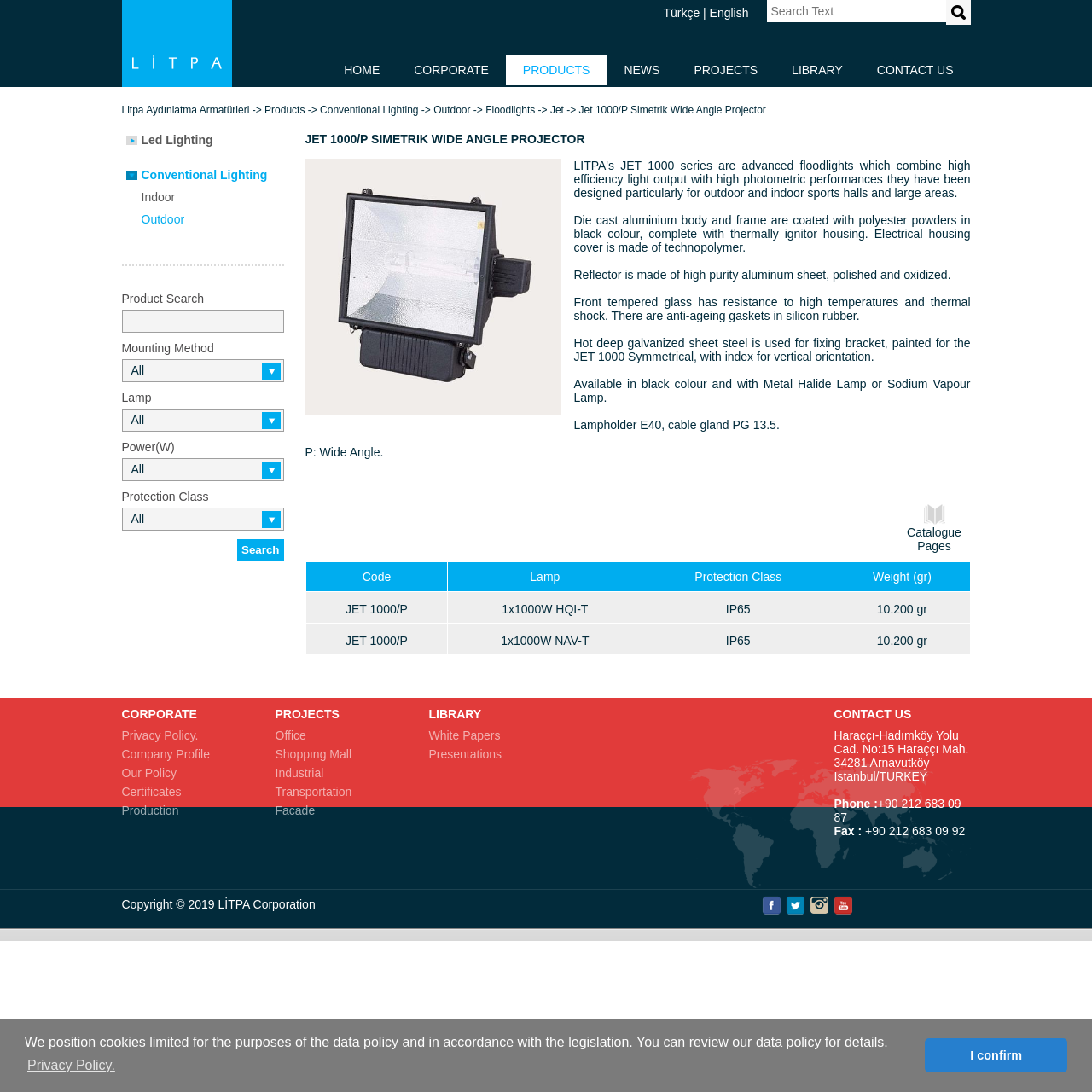Please specify the bounding box coordinates of the region to click in order to perform the following instruction: "Search by lamp type".

[0.112, 0.284, 0.259, 0.302]